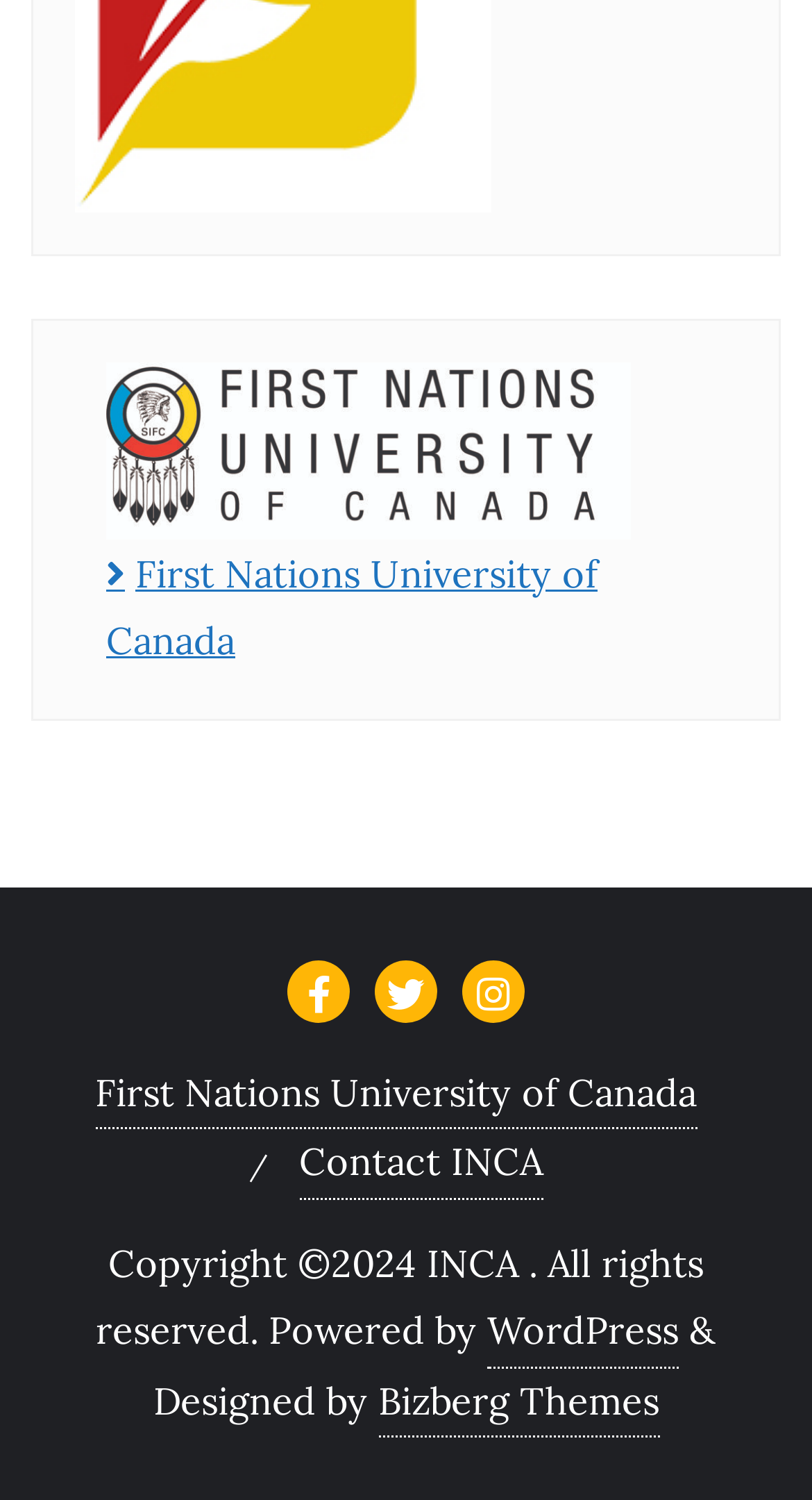Based on the element description First Nations University of Canada, identify the bounding box of the UI element in the given webpage screenshot. The coordinates should be in the format (top-left x, top-left y, bottom-right x, bottom-right y) and must be between 0 and 1.

[0.117, 0.707, 0.858, 0.753]